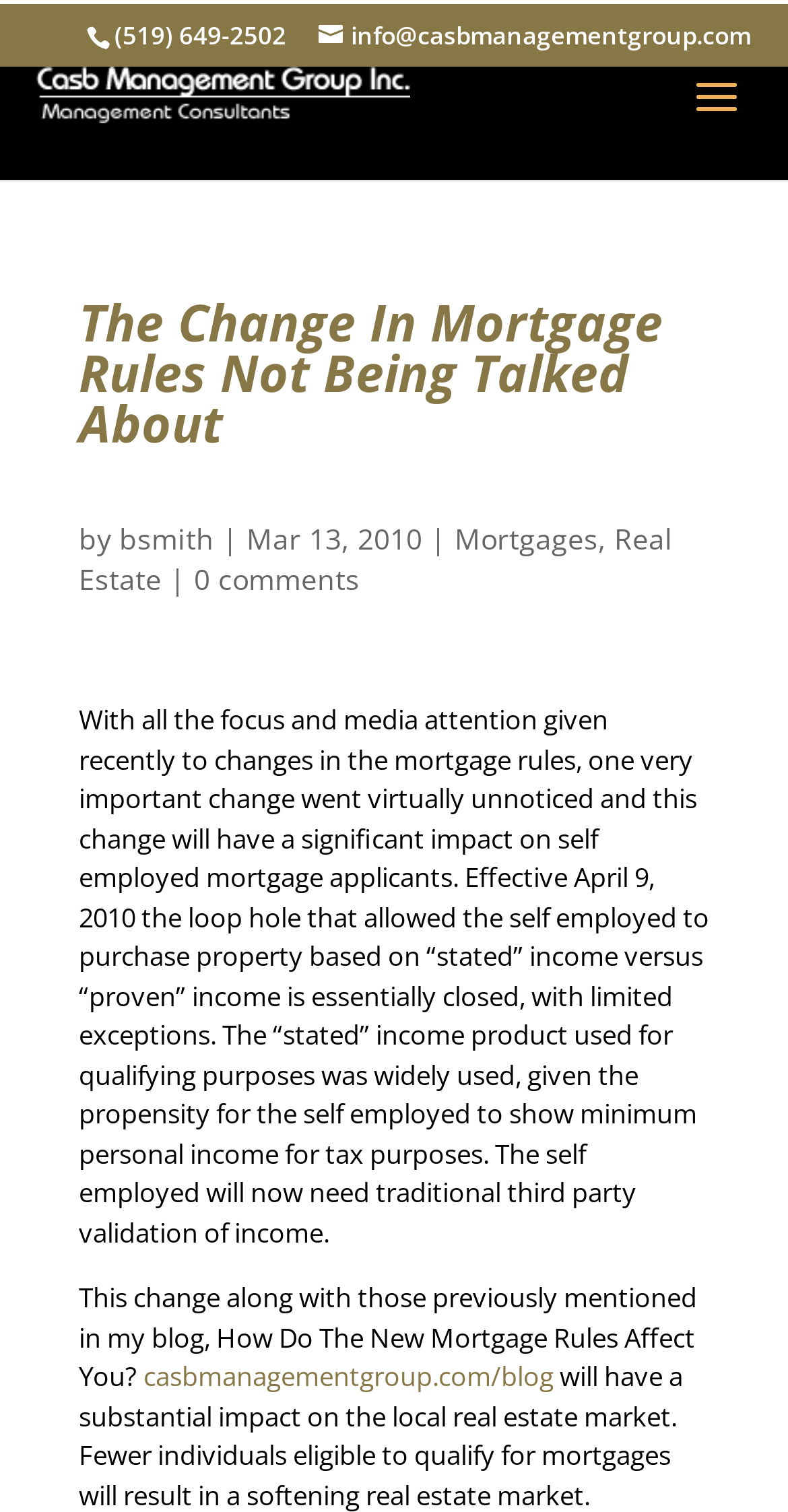Please determine the bounding box coordinates for the UI element described as: "name="s" placeholder="Search …" title="Search for:"".

[0.363, 0.043, 0.723, 0.046]